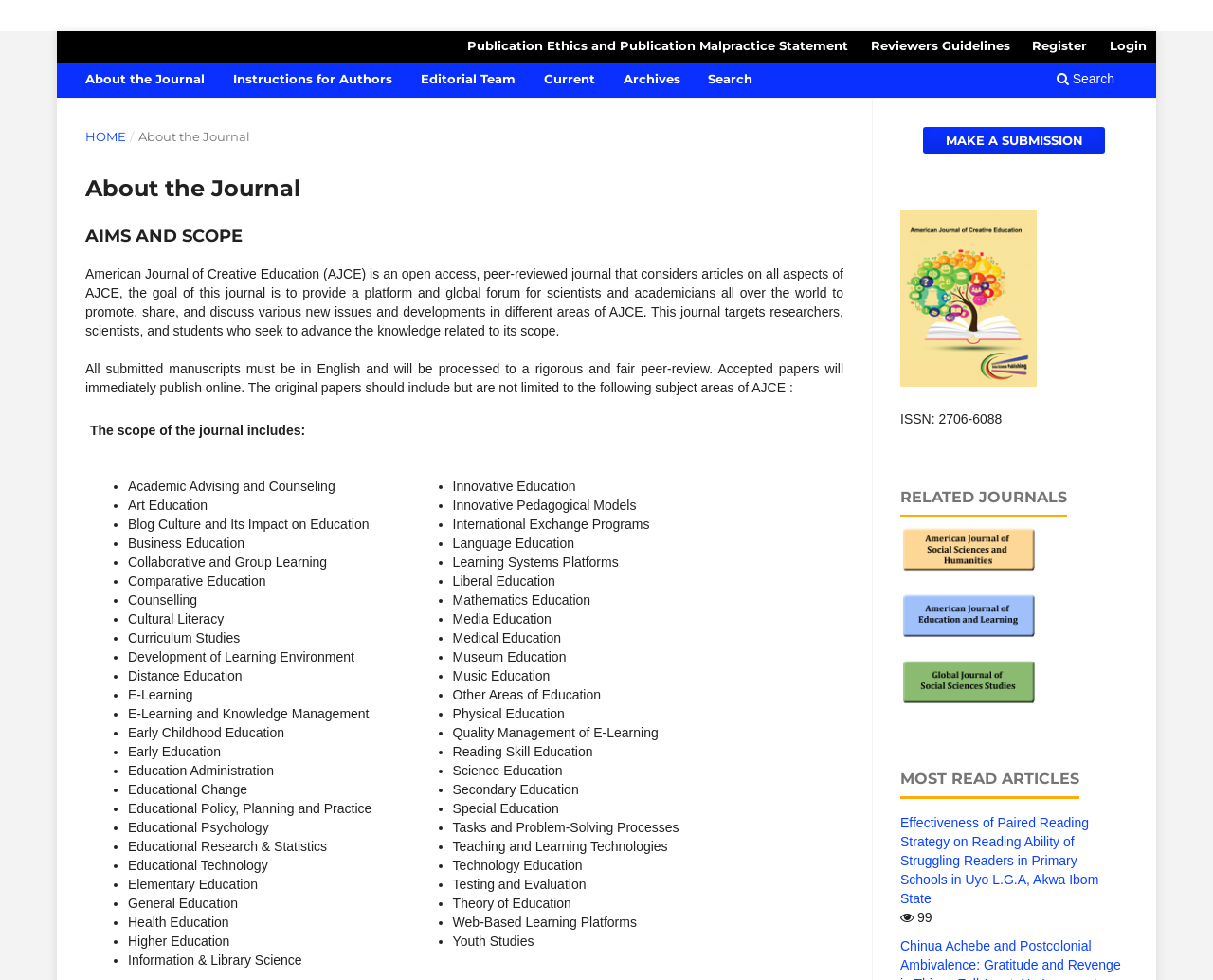Please provide the bounding box coordinates for the element that needs to be clicked to perform the instruction: "Register for an account". The coordinates must consist of four float numbers between 0 and 1, formatted as [left, top, right, bottom].

[0.843, 0.032, 0.904, 0.061]